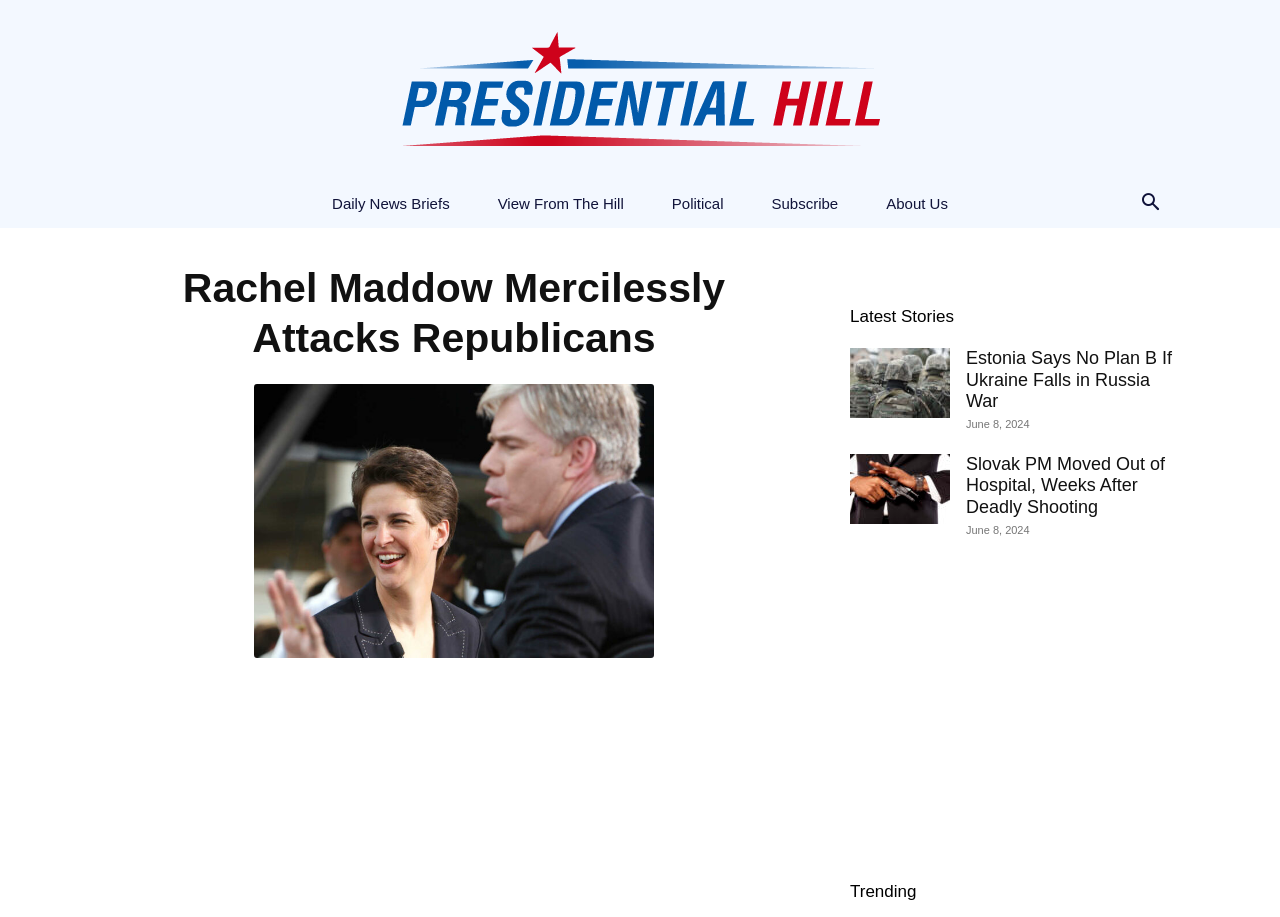Can you find the bounding box coordinates of the area I should click to execute the following instruction: "Click on the Presidential Hill link"?

[0.0, 0.0, 1.0, 0.196]